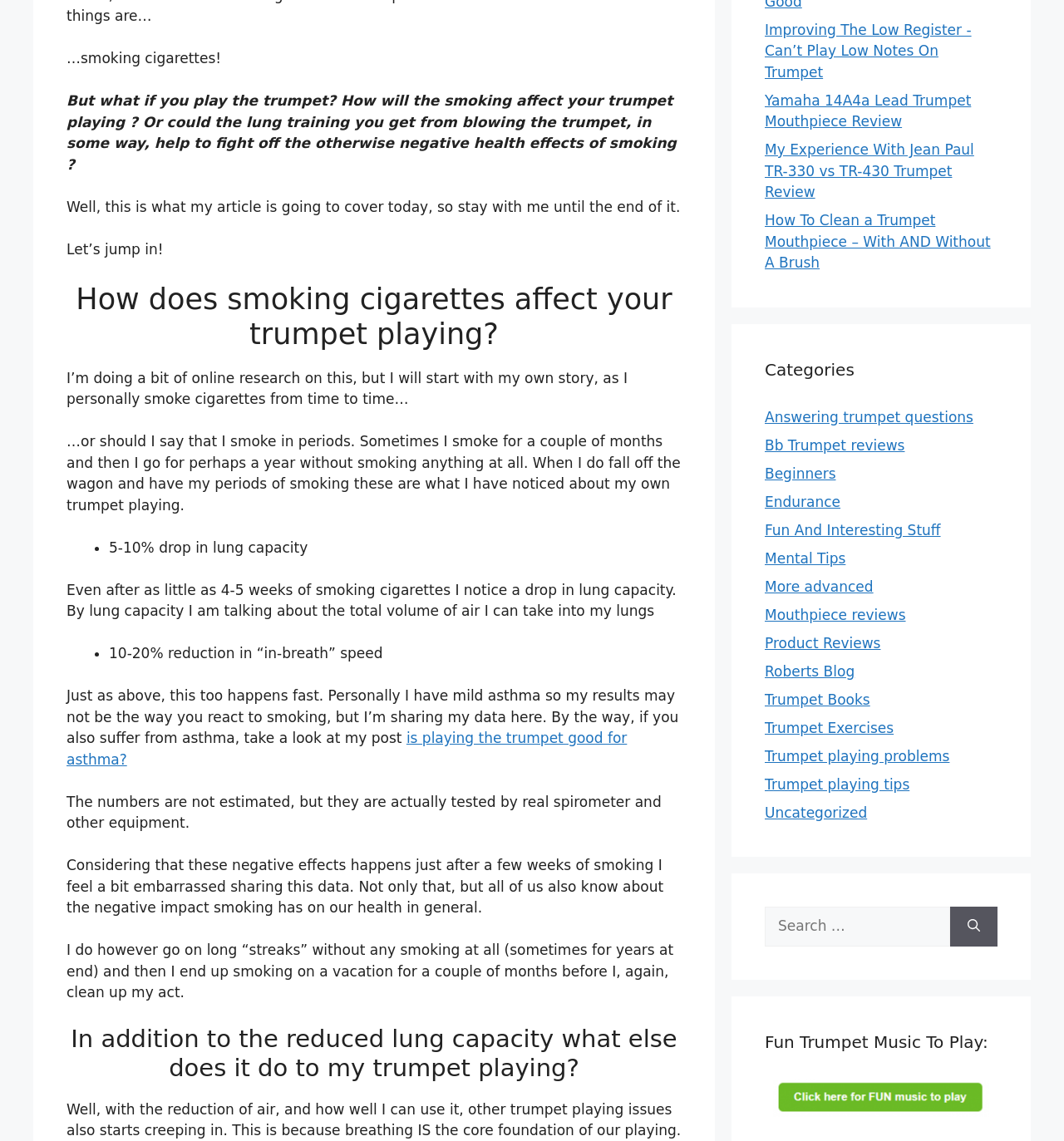Reply to the question with a brief word or phrase: What is the effect of smoking on lung capacity?

5-10% drop